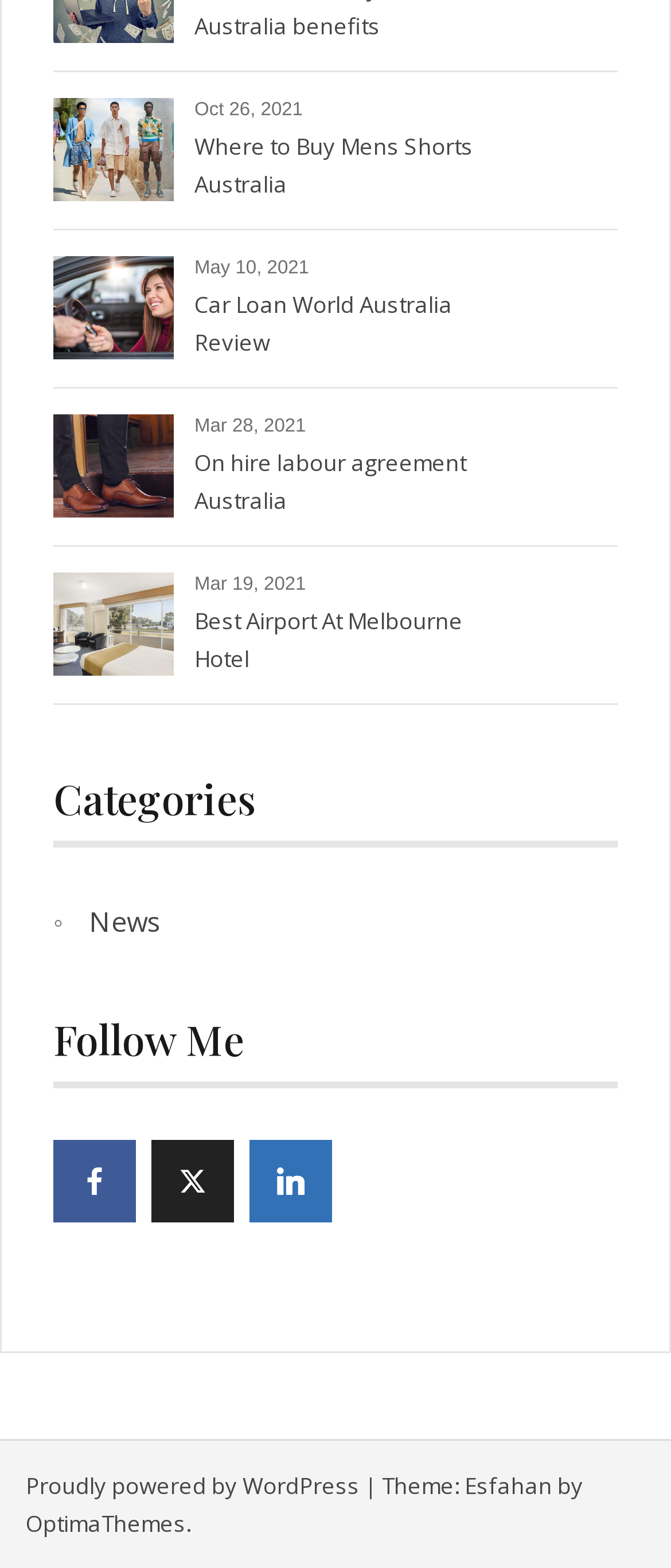Please identify the bounding box coordinates of the clickable area that will fulfill the following instruction: "View news". The coordinates should be in the format of four float numbers between 0 and 1, i.e., [left, top, right, bottom].

[0.132, 0.573, 0.24, 0.603]